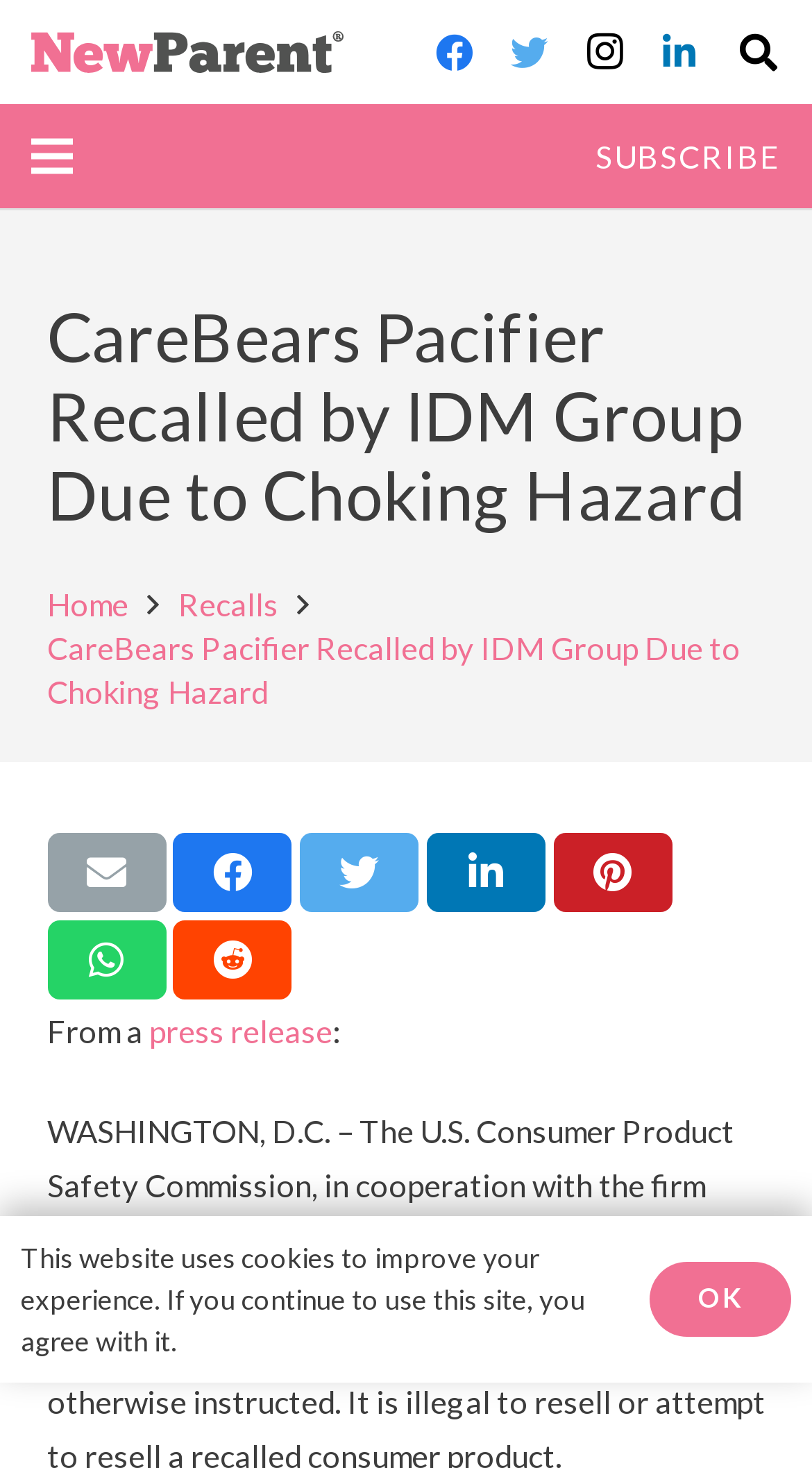Based on the element description Privacy Policy, identify the bounding box coordinates for the UI element. The coordinates should be in the format (top-left x, top-left y, bottom-right x, bottom-right y) and within the 0 to 1 range.

None